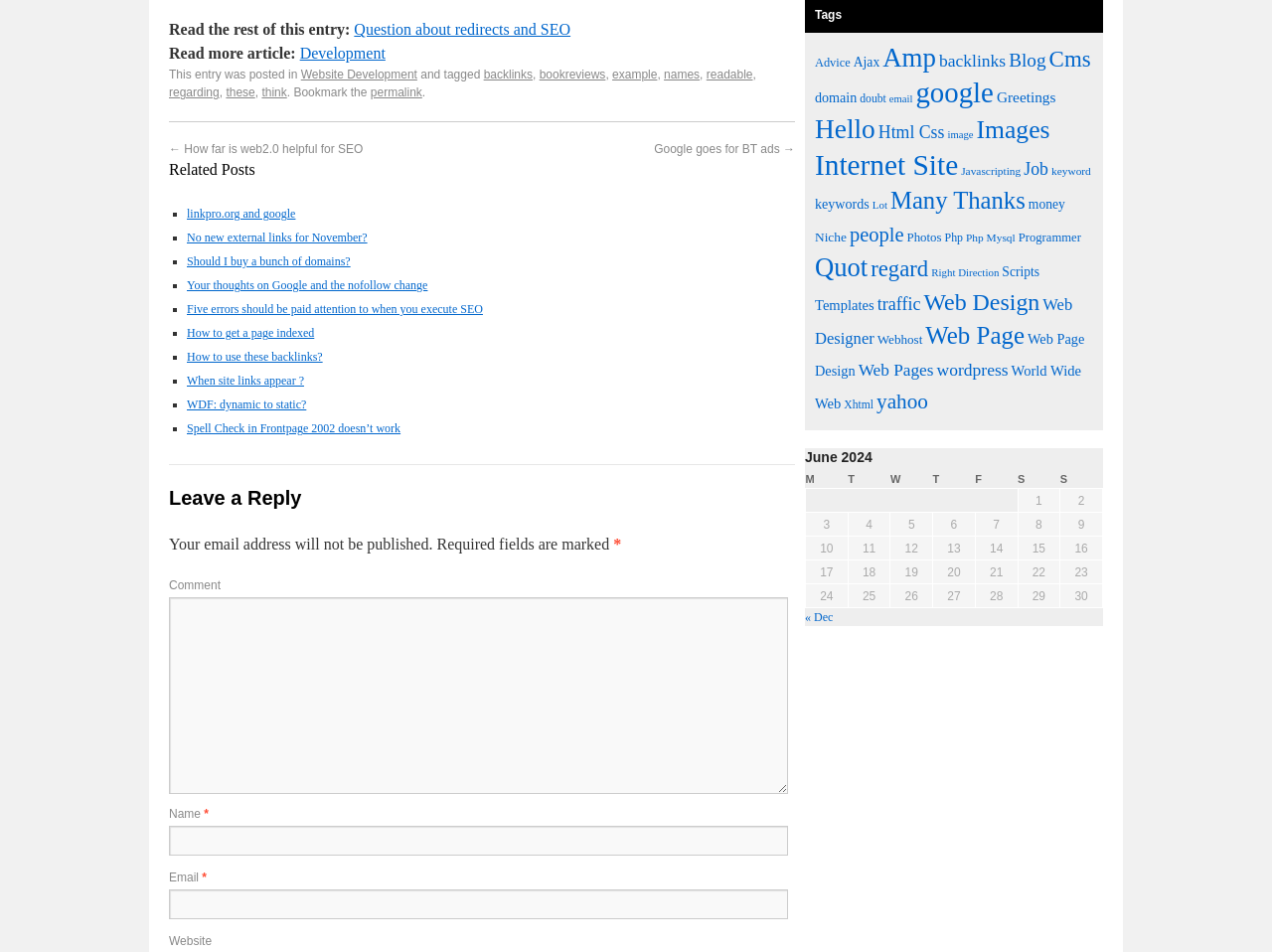Please locate the bounding box coordinates of the element that should be clicked to achieve the given instruction: "Click on the 'Google goes for BT ads →' link".

[0.514, 0.15, 0.625, 0.164]